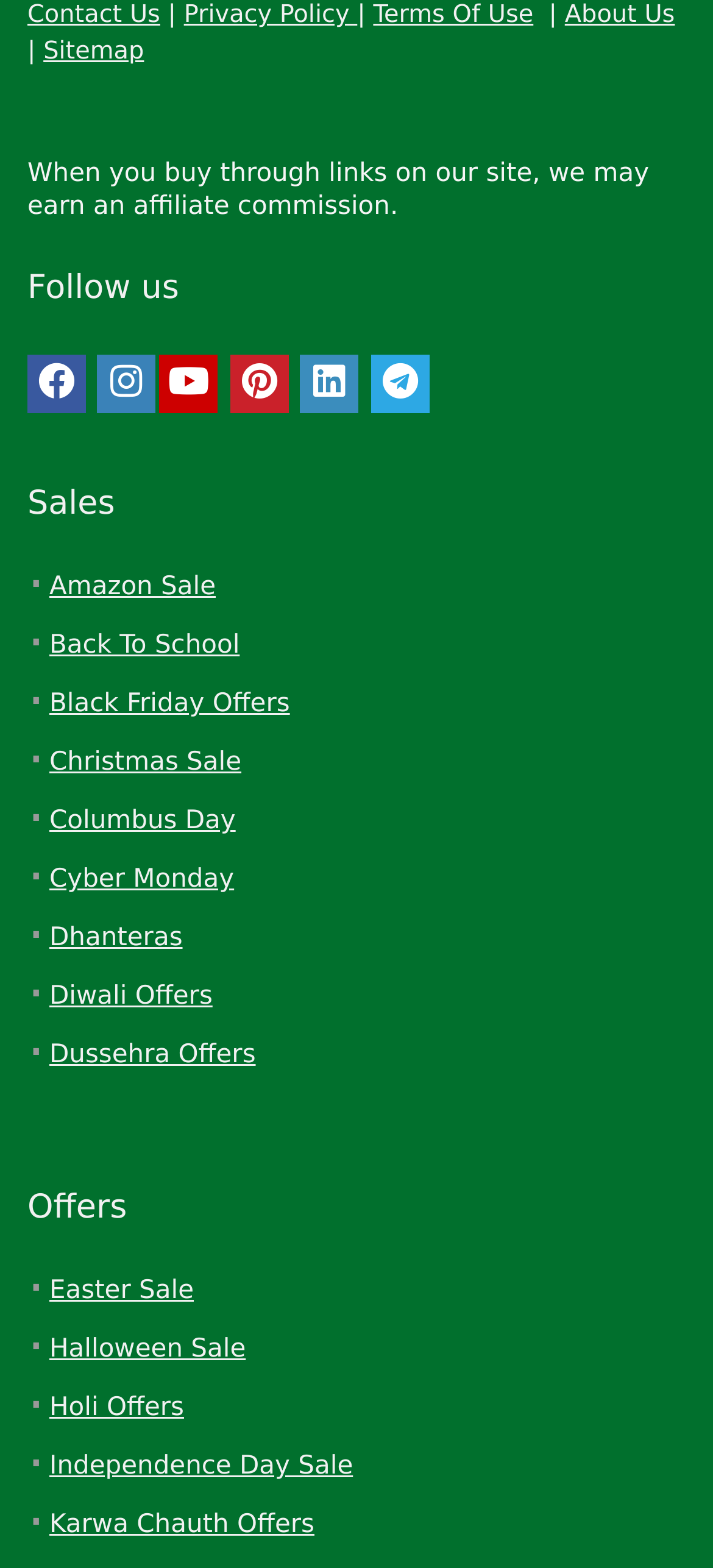Please identify the bounding box coordinates for the region that you need to click to follow this instruction: "View Privacy Policy".

[0.258, 0.001, 0.501, 0.019]